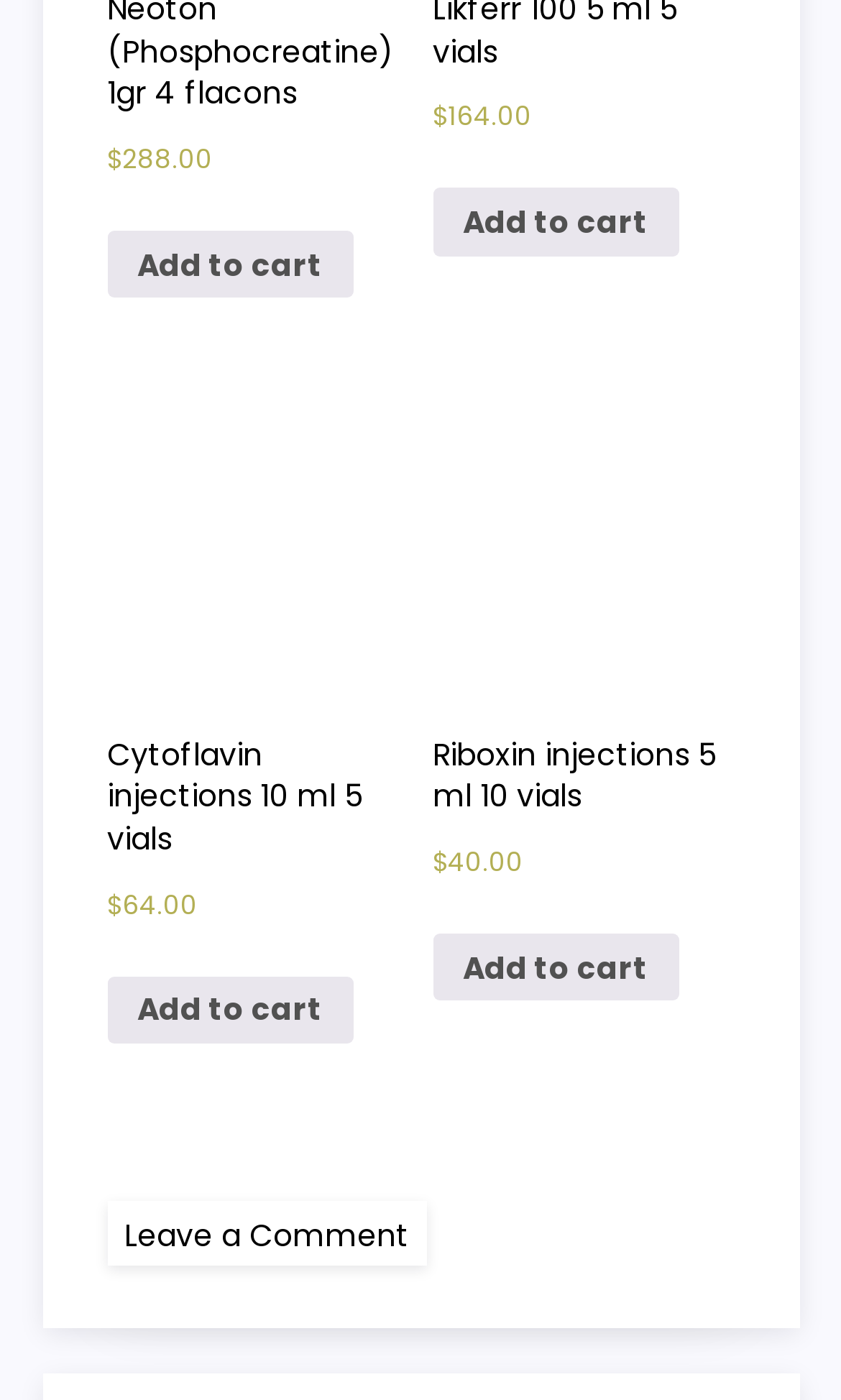How many vials are in Riboxin injections?
Answer the question based on the image using a single word or a brief phrase.

10 vials